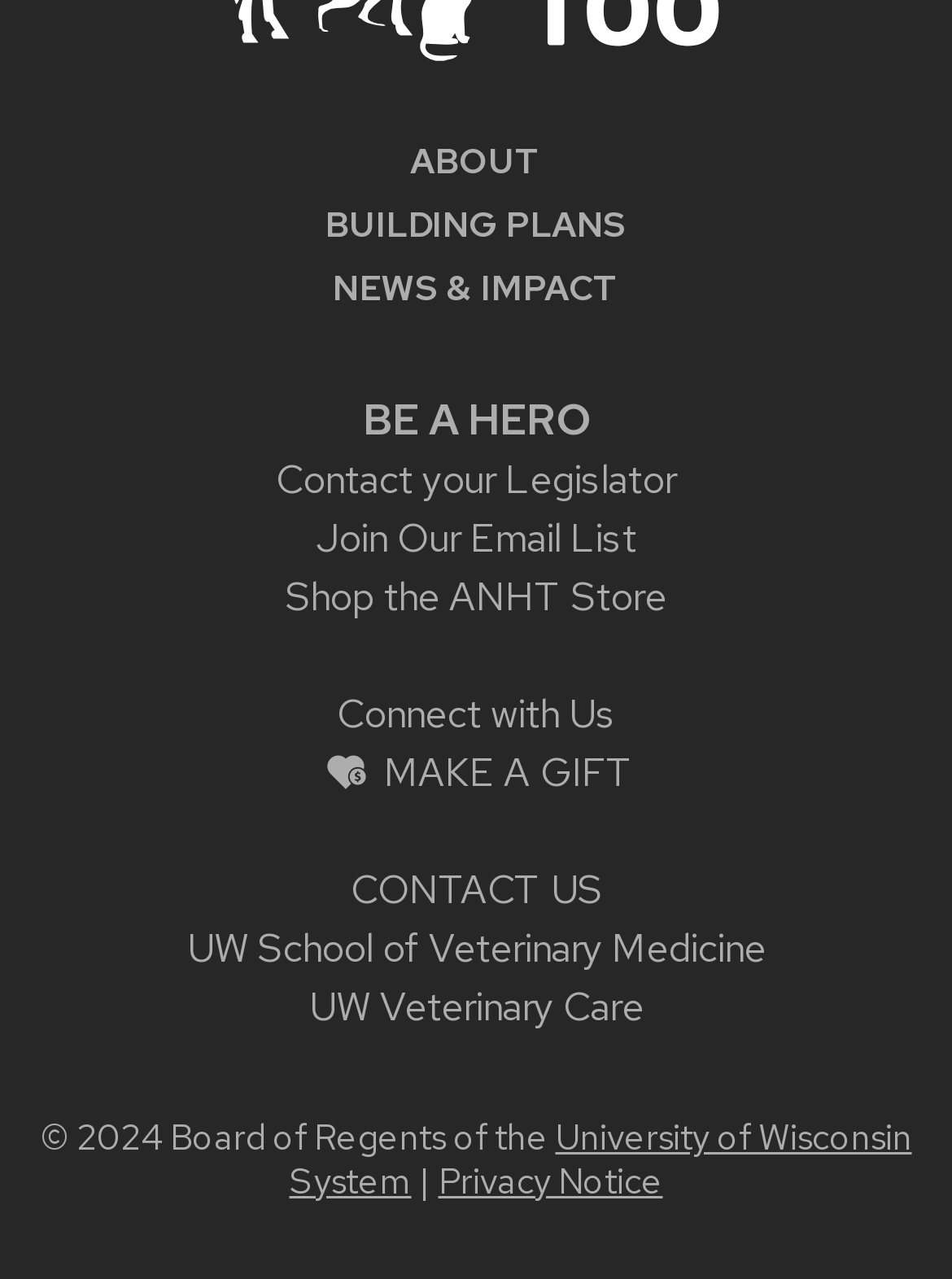Determine the bounding box coordinates of the region that needs to be clicked to achieve the task: "Click on ABOUT".

[0.431, 0.107, 0.569, 0.143]